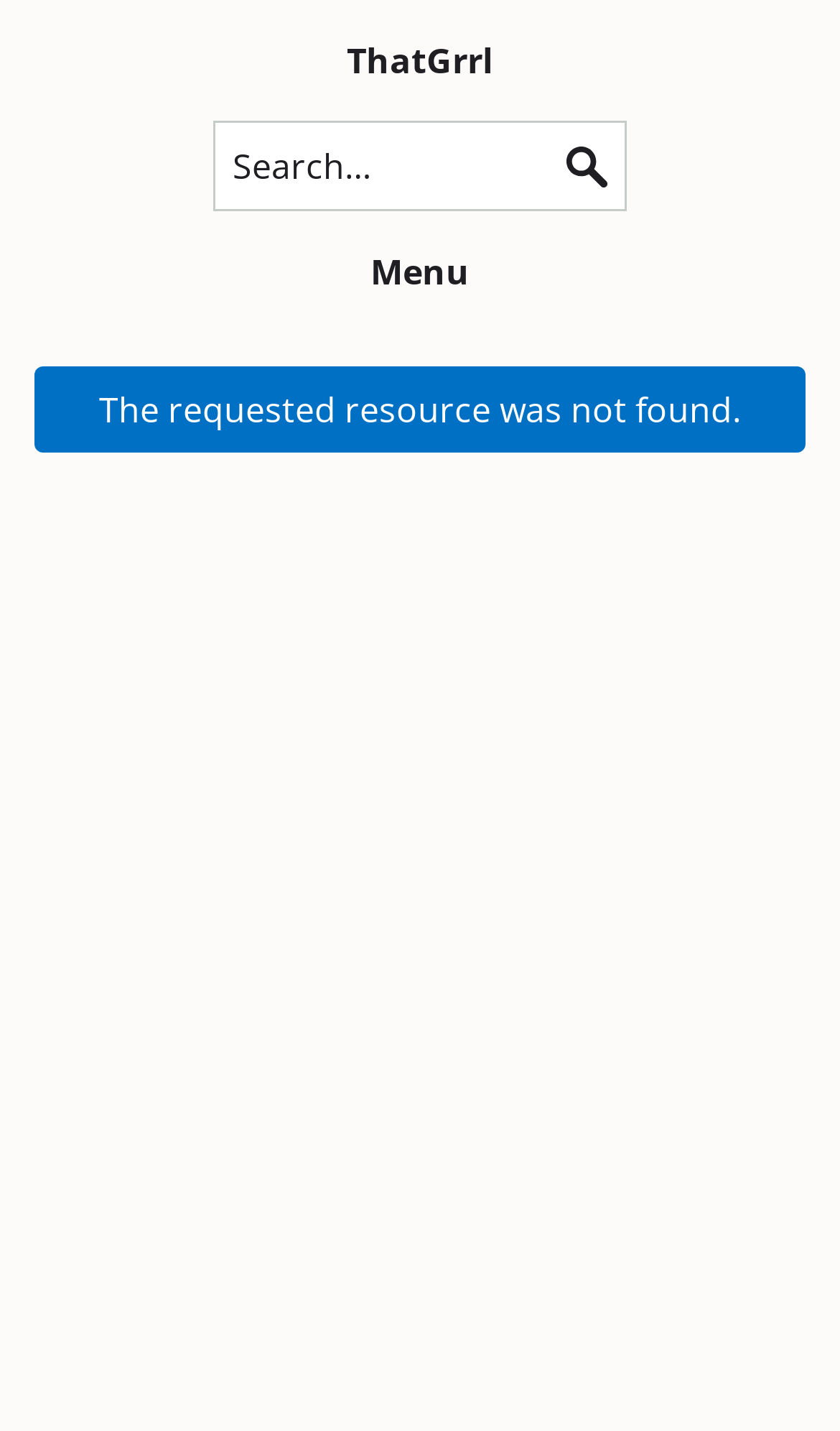What is the current page displaying?
Ensure your answer is thorough and detailed.

The page is displaying an error message that says 'The requested resource was not found.' This suggests that the current page is an error page, rather than a normal blog page or post.